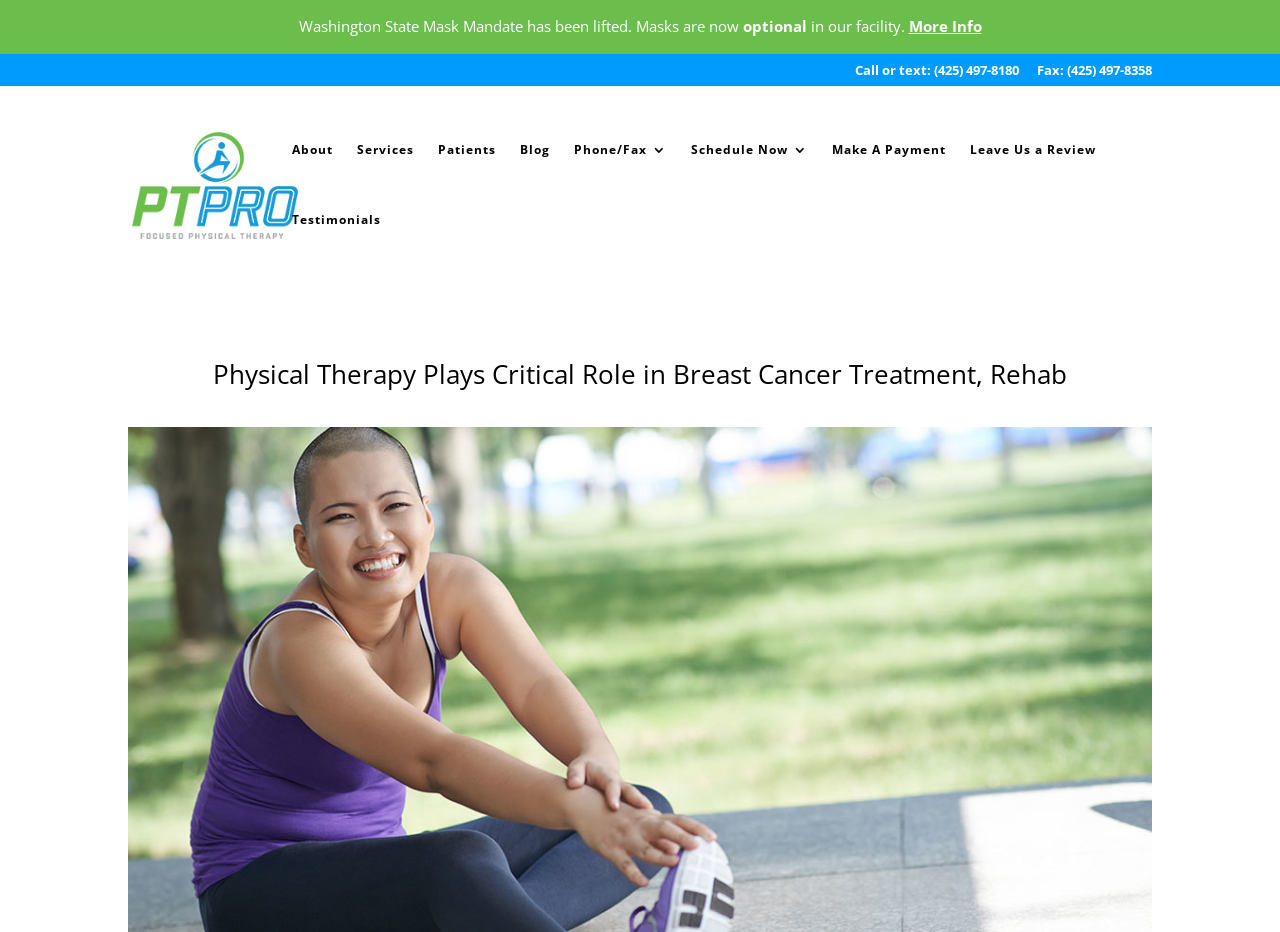Specify the bounding box coordinates of the element's area that should be clicked to execute the given instruction: "Get 'More Info' about the mask mandate". The coordinates should be four float numbers between 0 and 1, i.e., [left, top, right, bottom].

[0.71, 0.017, 0.767, 0.039]